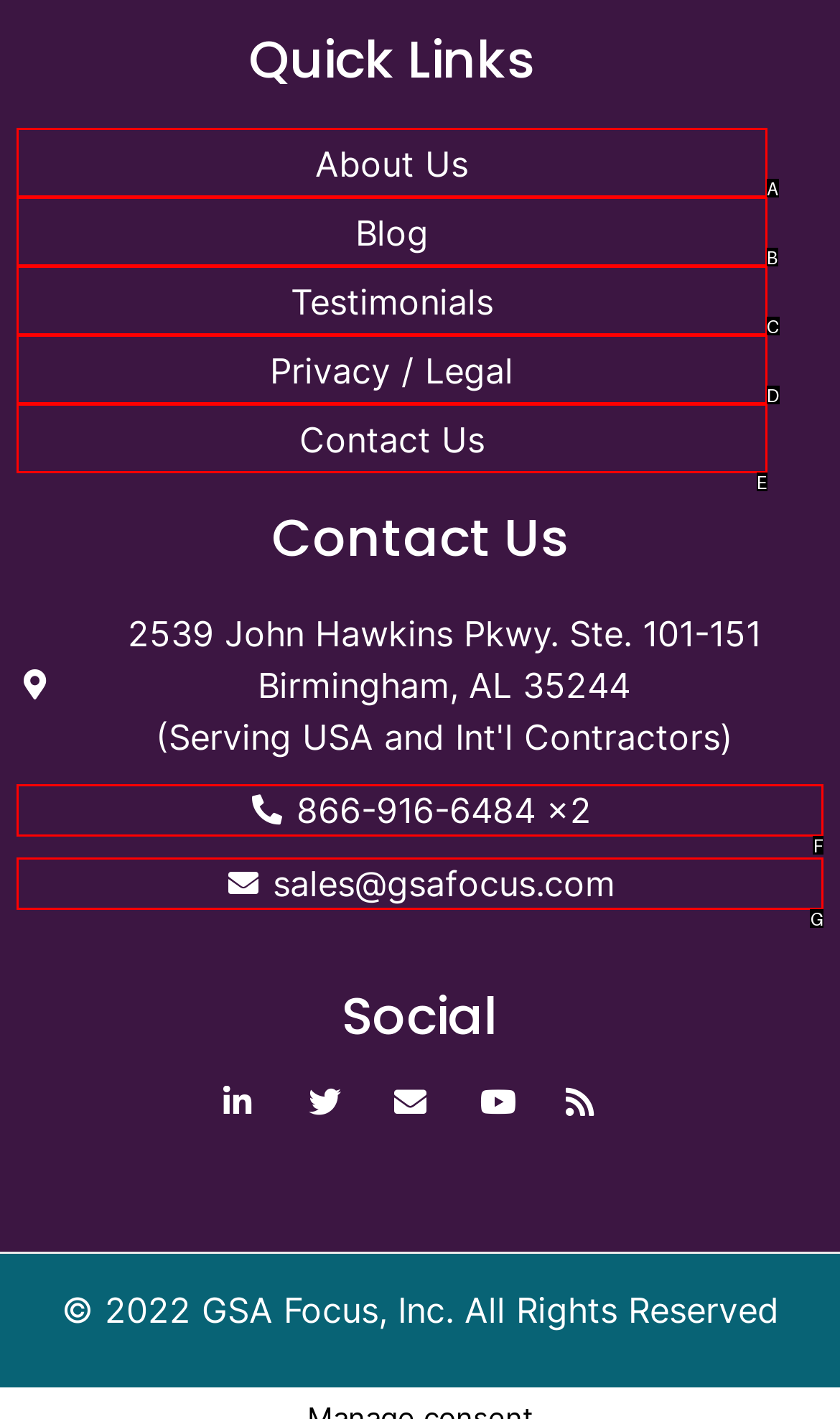Identify the option that best fits this description: Privacy / Legal
Answer with the appropriate letter directly.

D